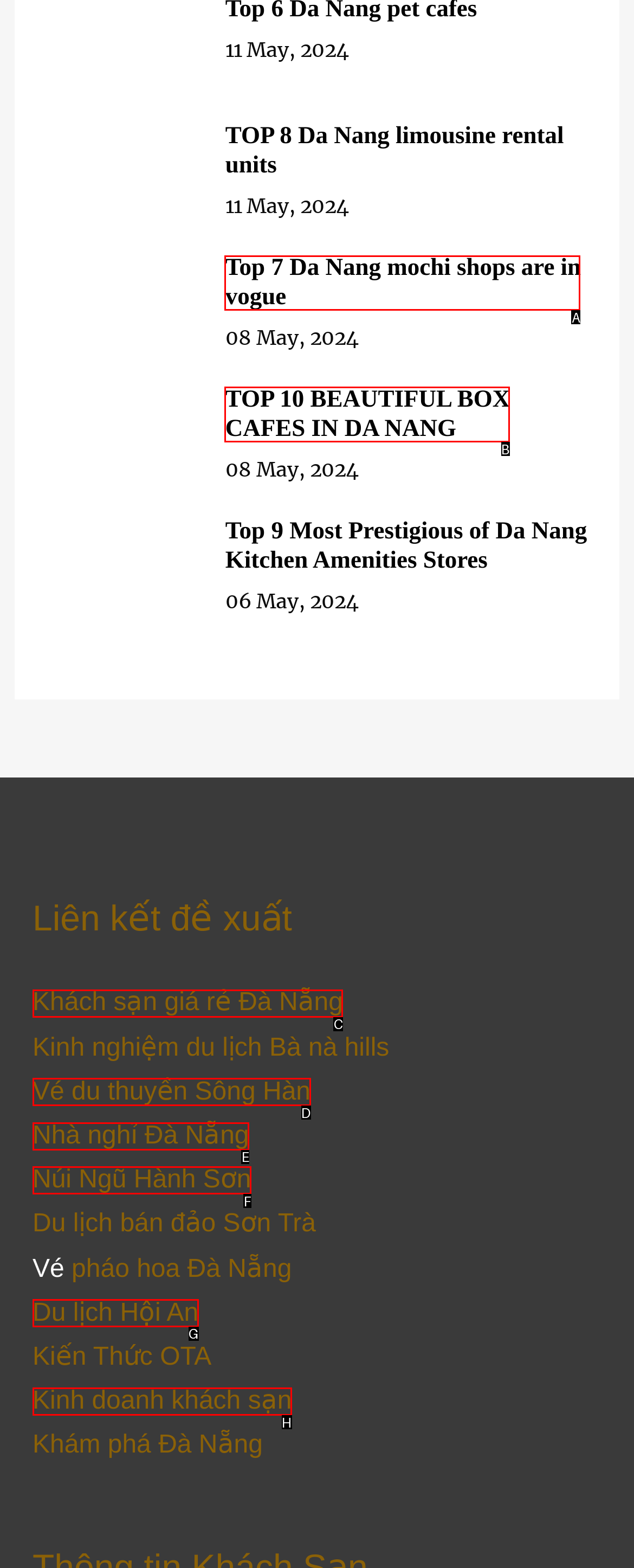Which HTML element should be clicked to complete the task: Read about Top 7 Da Nang mochi shops? Answer with the letter of the corresponding option.

A